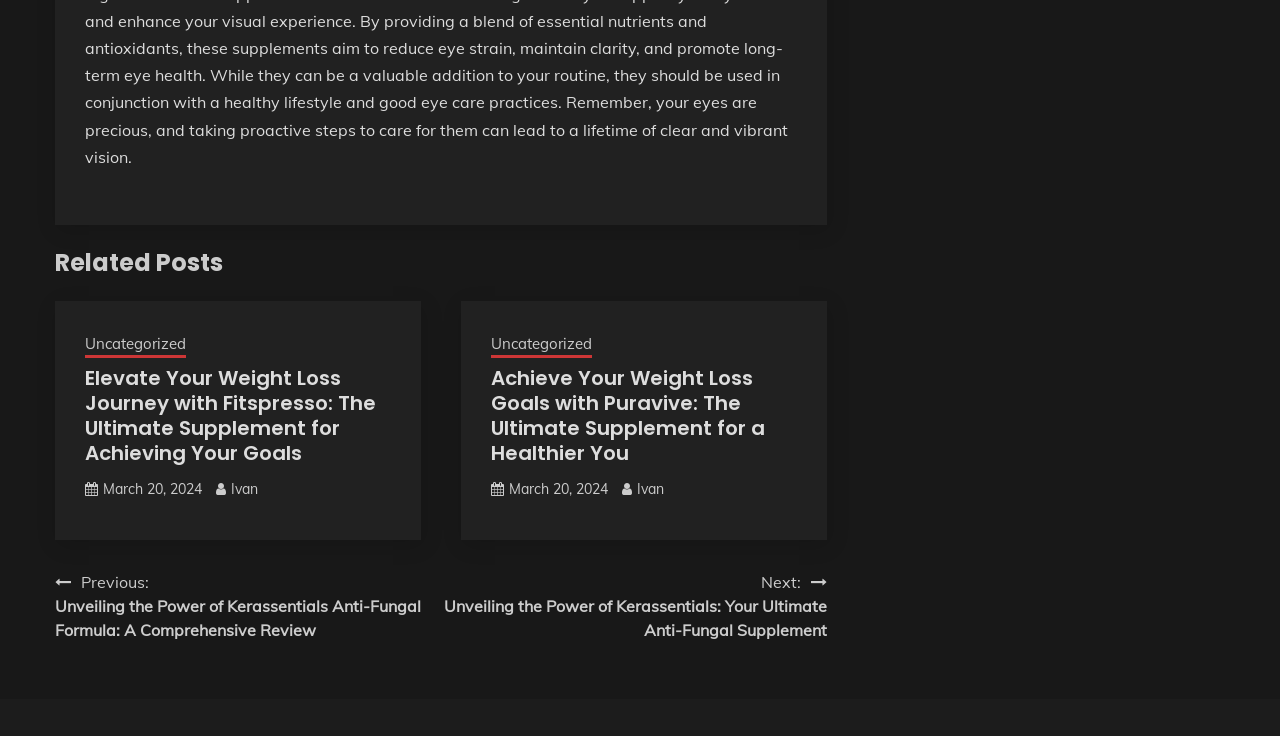Using the element description provided, determine the bounding box coordinates in the format (top-left x, top-left y, bottom-right x, bottom-right y). Ensure that all values are floating point numbers between 0 and 1. Element description: Uncategorized

[0.066, 0.452, 0.145, 0.487]